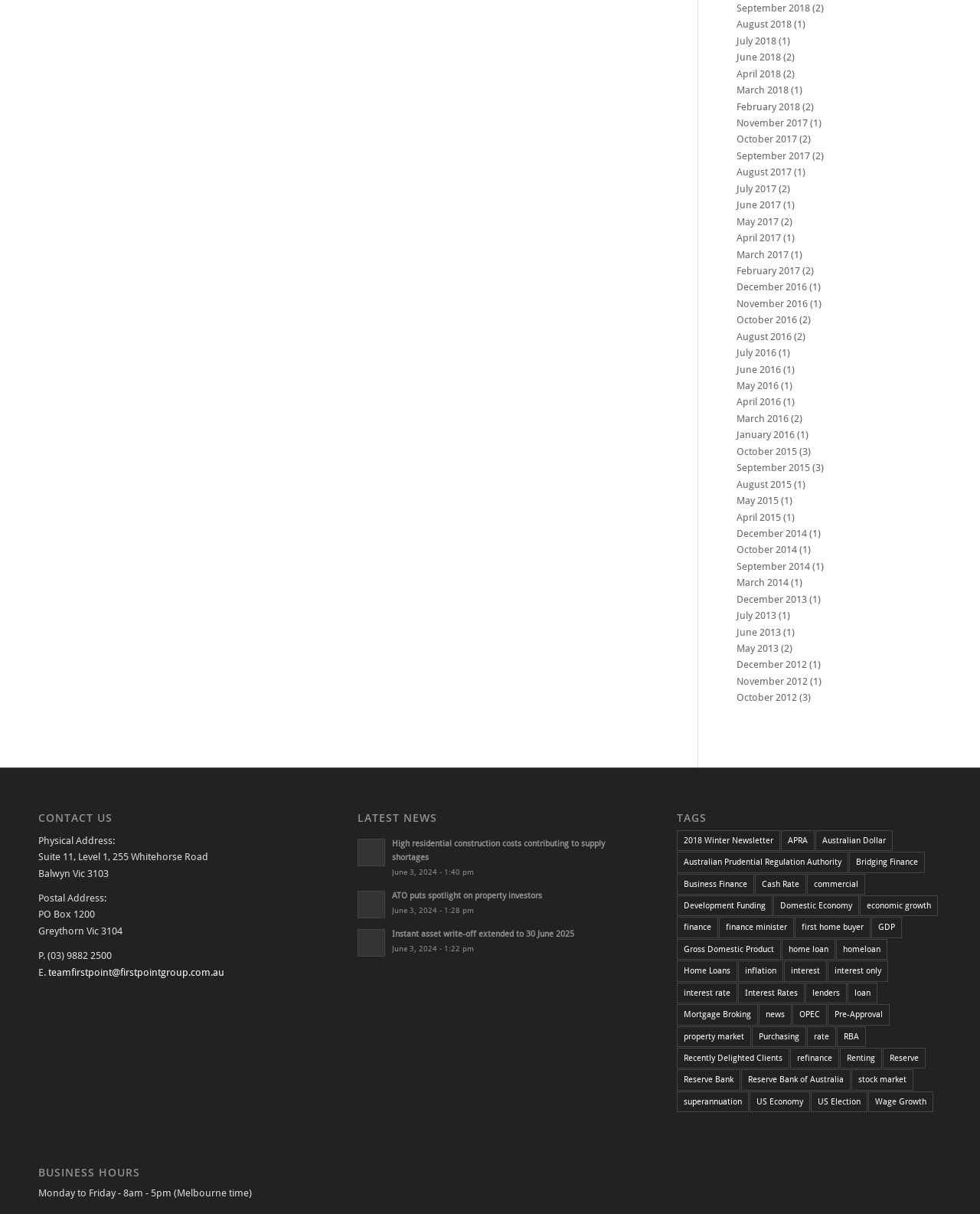Using the element description: "Recently Delighted Clients", determine the bounding box coordinates. The coordinates should be in the format [left, top, right, bottom], with values between 0 and 1.

[0.691, 0.863, 0.805, 0.88]